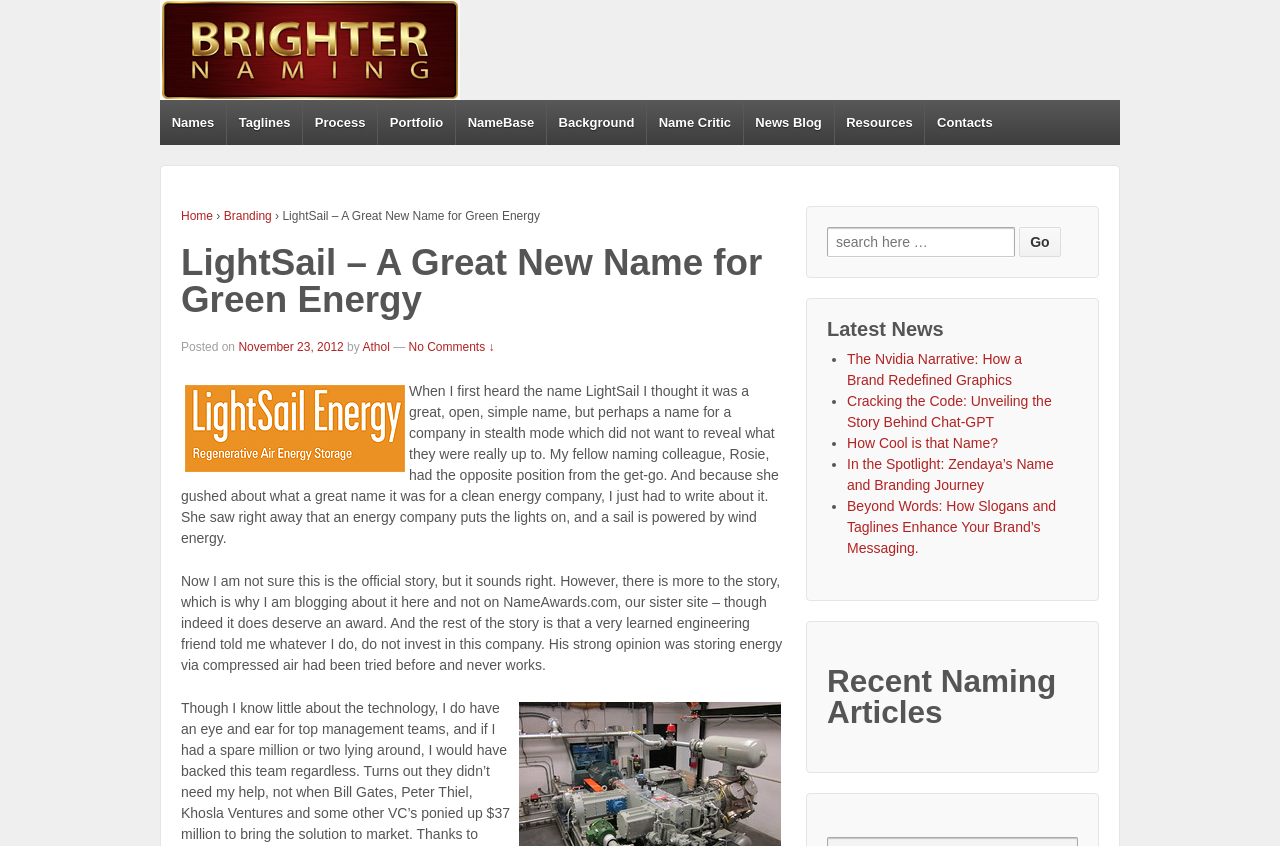Give a one-word or short phrase answer to this question: 
Who is the author of the article?

Athol